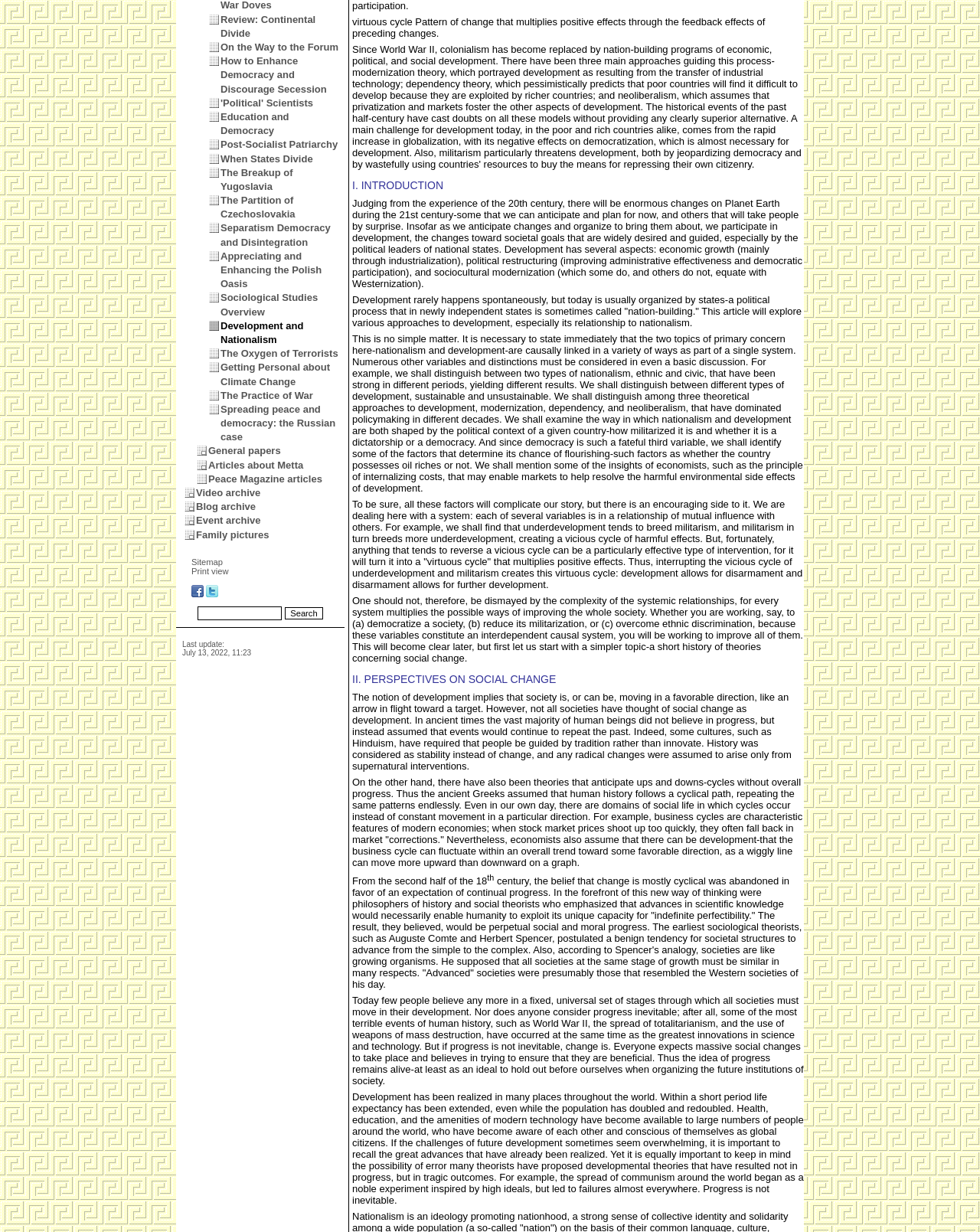From the webpage screenshot, identify the region described by Family pictures. Provide the bounding box coordinates as (top-left x, top-left y, bottom-right x, bottom-right y), with each value being a floating point number between 0 and 1.

[0.2, 0.429, 0.275, 0.439]